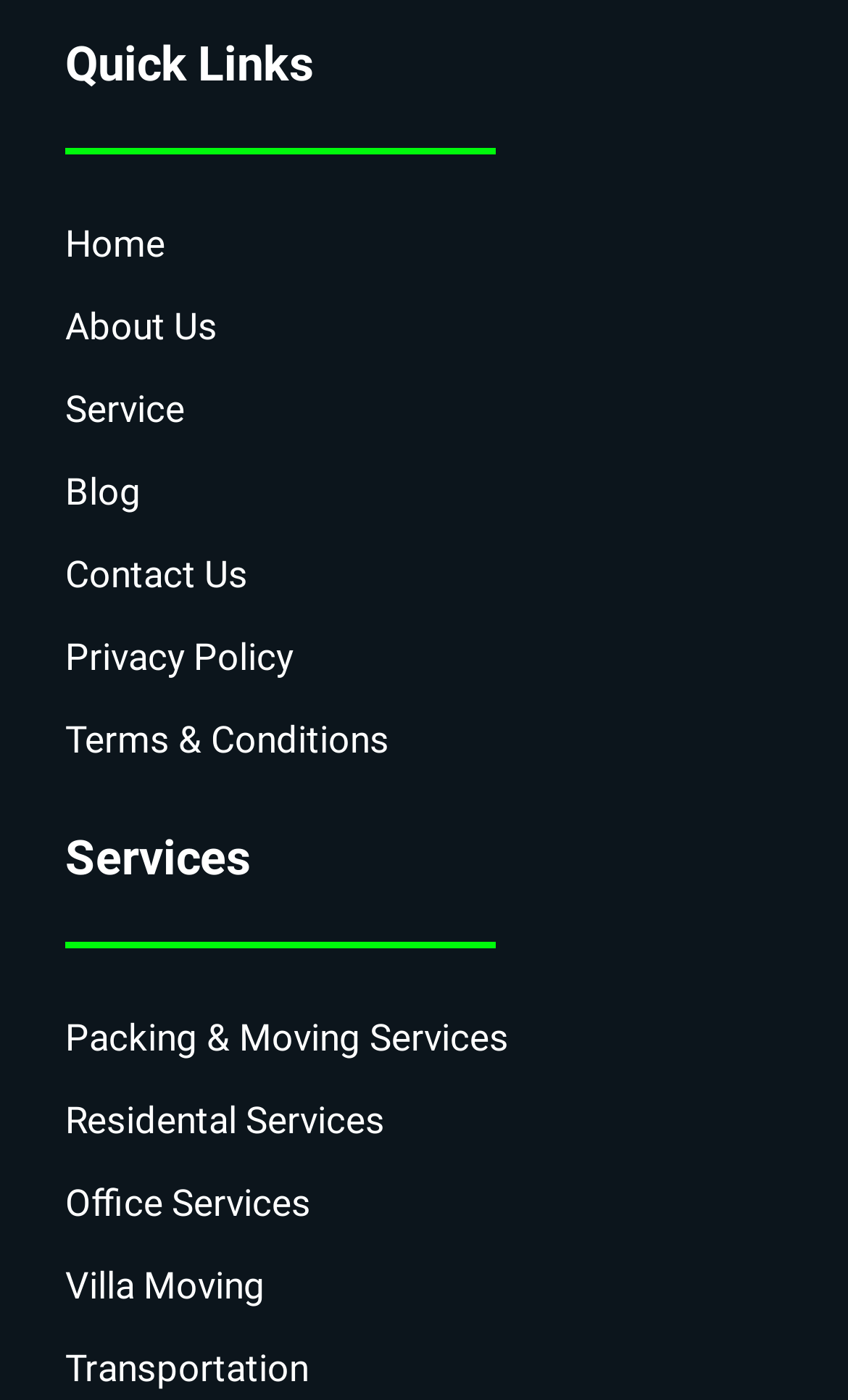Find the bounding box coordinates for the area you need to click to carry out the instruction: "View the blog post by LauraB". The coordinates should be four float numbers between 0 and 1, indicated as [left, top, right, bottom].

None